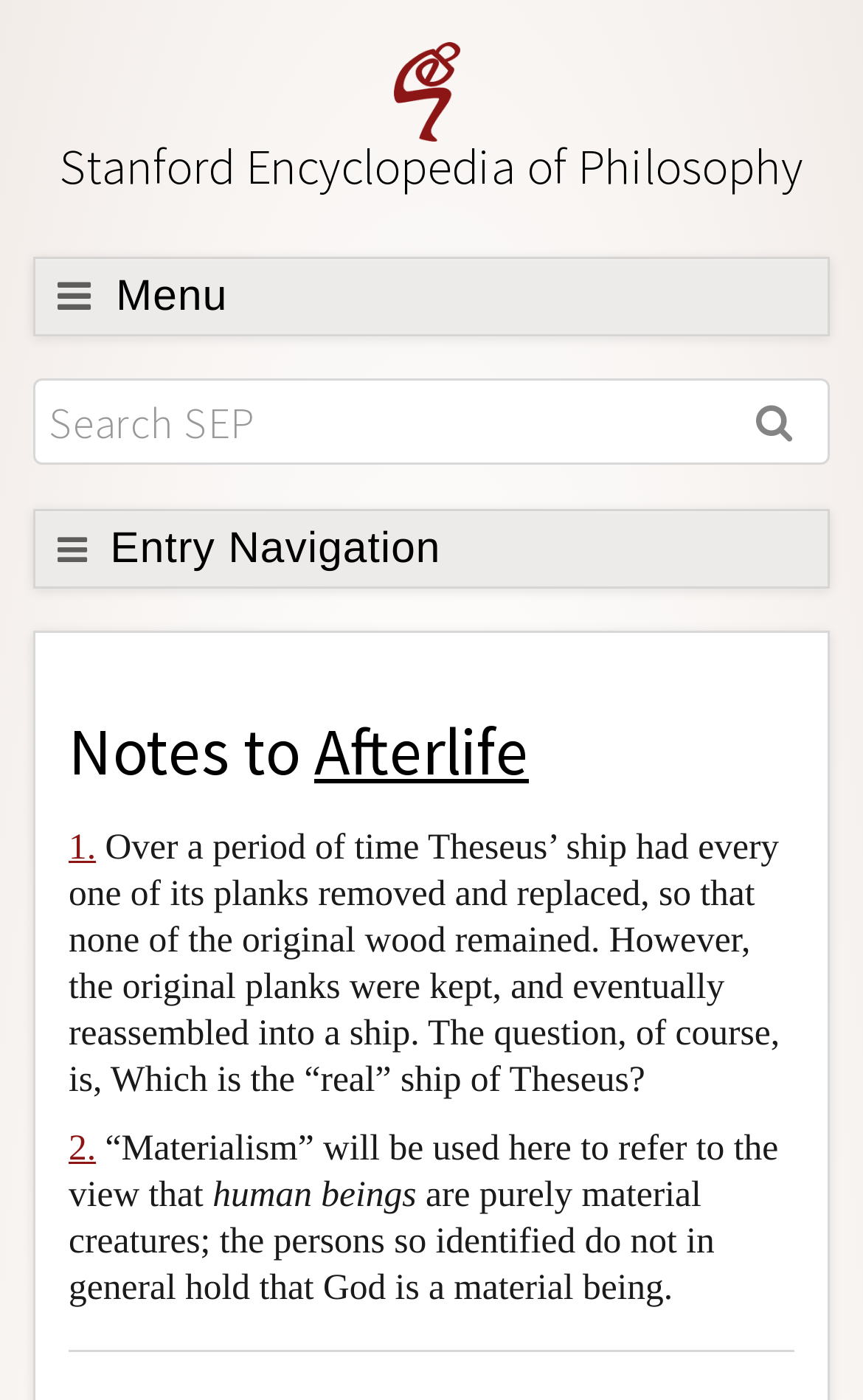How many links are under the 'Notes to Afterlife' heading?
Utilize the information in the image to give a detailed answer to the question.

I found the 'Notes to Afterlife' heading and counted the links underneath it, which are 'Afterlife', '1.', '2.', 'Entry Contents', 'Entry Bibliography', and 'Academic Tools', totaling 6 links.